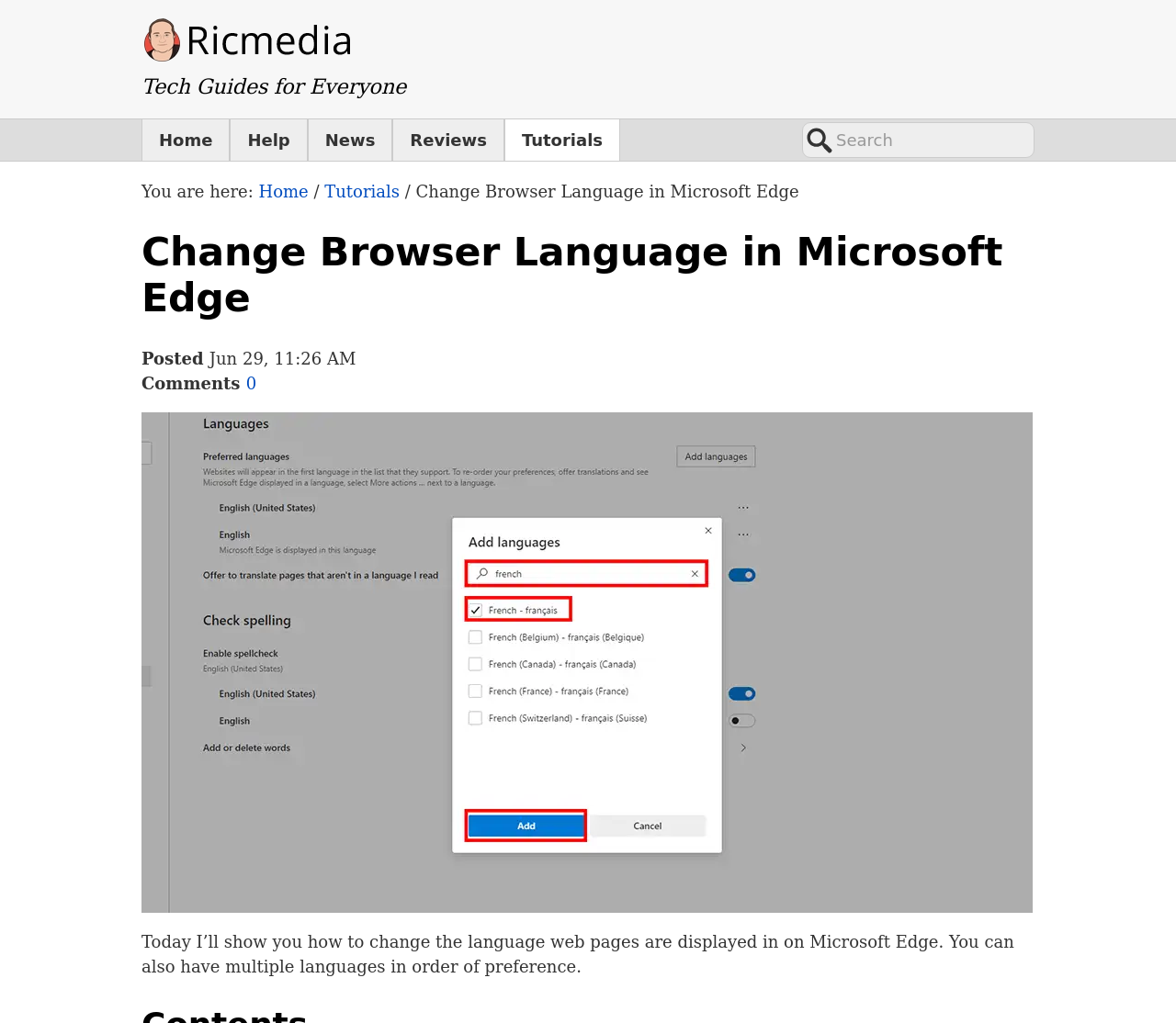Detail the various sections and features of the webpage.

The webpage is a tutorial guide on how to change the display language in Microsoft Edge browser. At the top, there is a heading "Ricmedia - Tech guides for everyone" with a corresponding image and a link to the Ricmedia website. Below this, there is another heading "Tech Guides for Everyone". 

On the left side, there is a navigation menu with links to "Home", "Help", "News", "Reviews", and "Tutorials". On the right side of the navigation menu, there is a search bar with a placeholder text "Search". 

Below the navigation menu, there is a breadcrumb trail indicating the current page location, starting with "You are here:" followed by links to "Home" and "Tutorials", and finally the current page title "Change Browser Language in Microsoft Edge". 

The main content of the webpage starts with a heading "Change Browser Language in Microsoft Edge" followed by a posted date and time "Jun 29, 11:26 AM". Below this, there is a comment section with a link to "0" comments. 

The main tutorial content is accompanied by an image related to changing the browser language in Microsoft Edge. The tutorial text explains how to change the language web pages are displayed in on Microsoft Edge and also mentions the possibility of having multiple languages in order of preference.